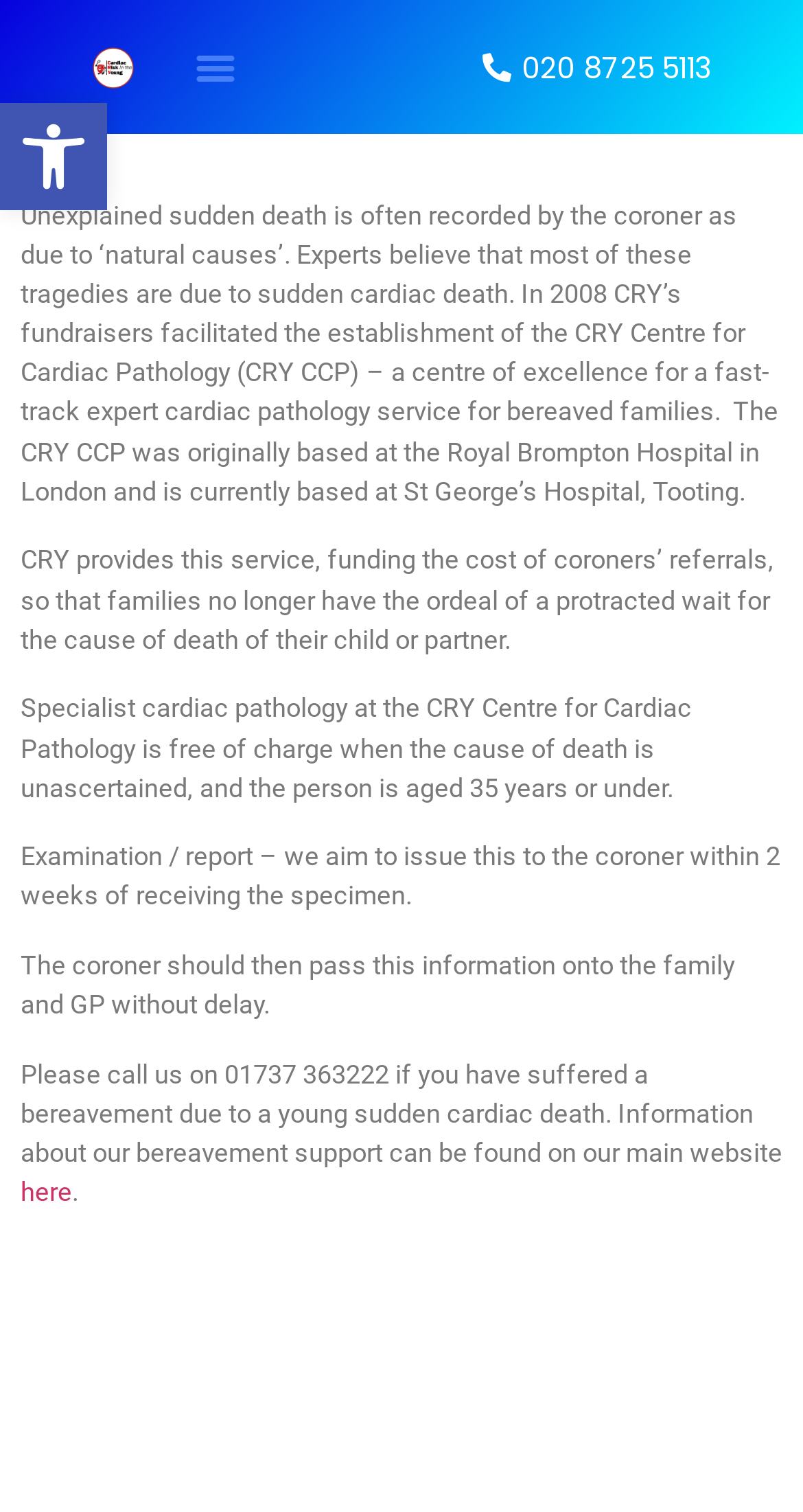Answer the question in a single word or phrase:
Who funds the cost of coroners’ referrals?

CRY